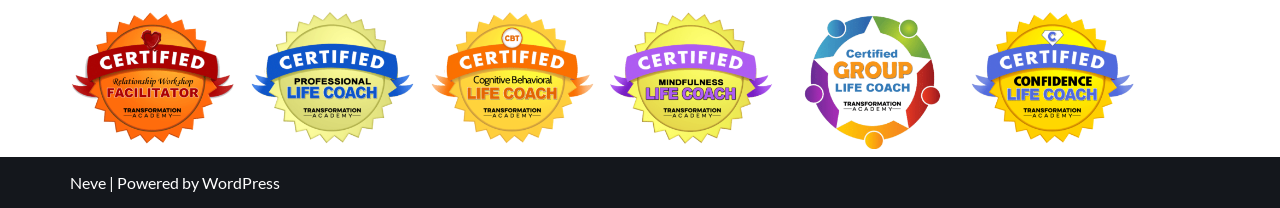Please answer the following question using a single word or phrase: 
What is the position of the 'WordPress' link?

Bottom right